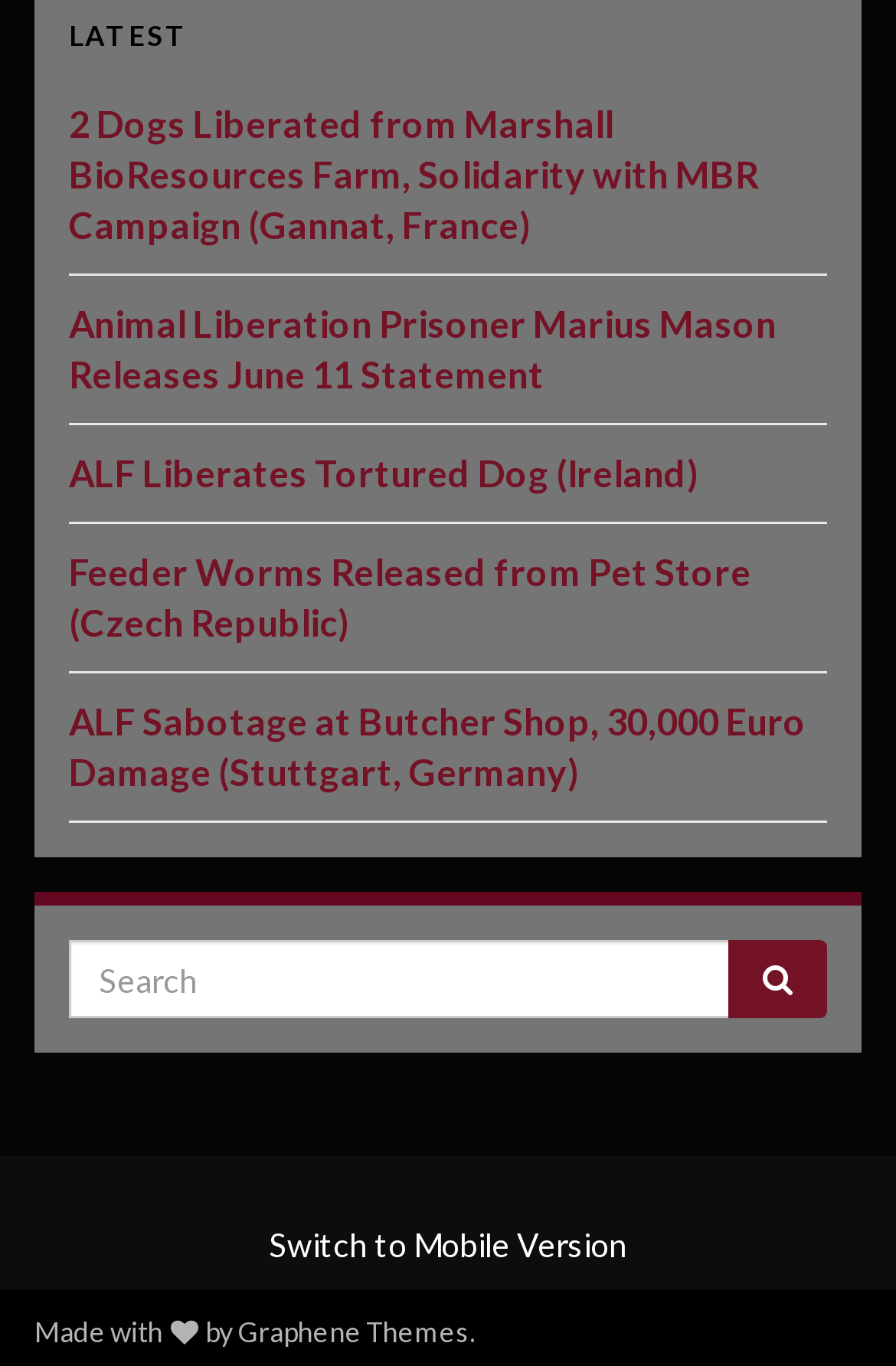Show me the bounding box coordinates of the clickable region to achieve the task as per the instruction: "read about animal liberation prisoner Marius Mason".

[0.077, 0.221, 0.867, 0.29]